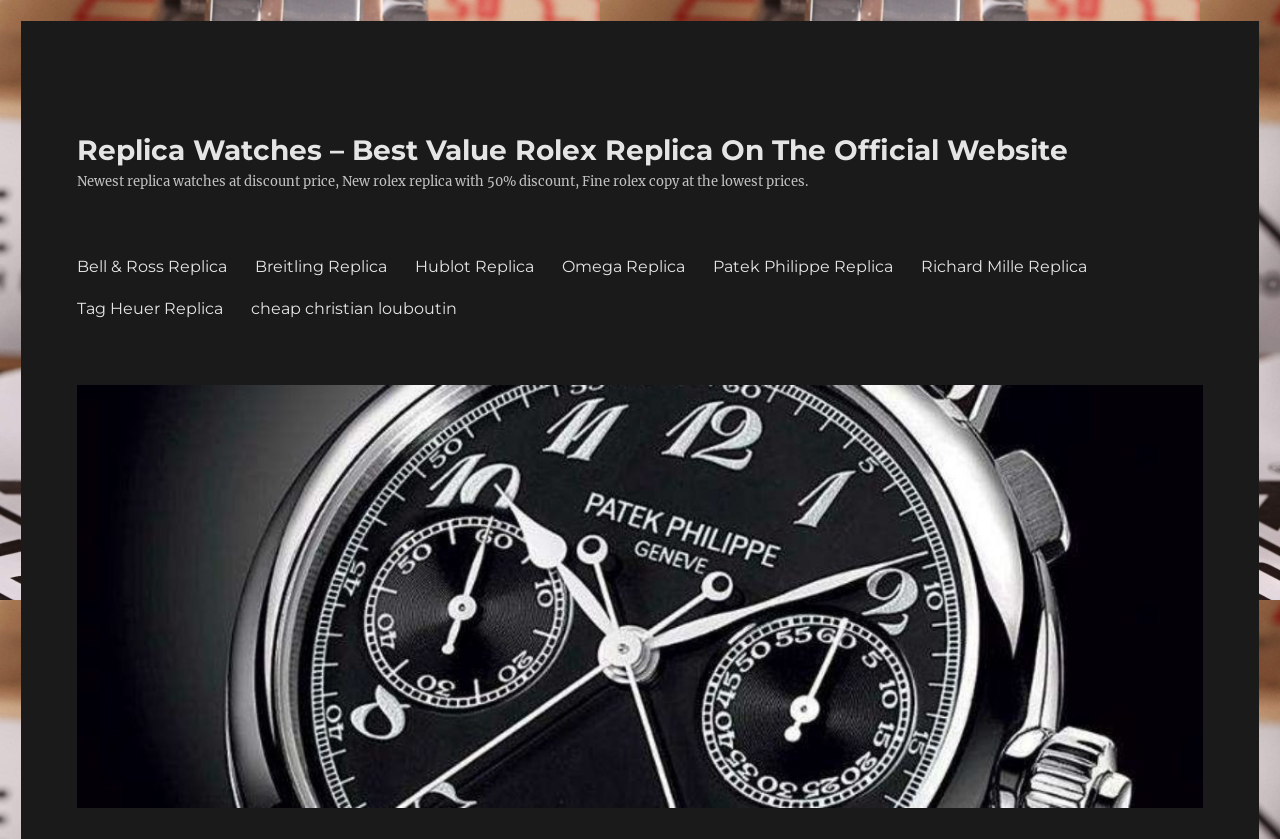Please identify the bounding box coordinates of the area that needs to be clicked to follow this instruction: "Click on the 'Bell & Ross Replica' link".

[0.049, 0.292, 0.188, 0.342]